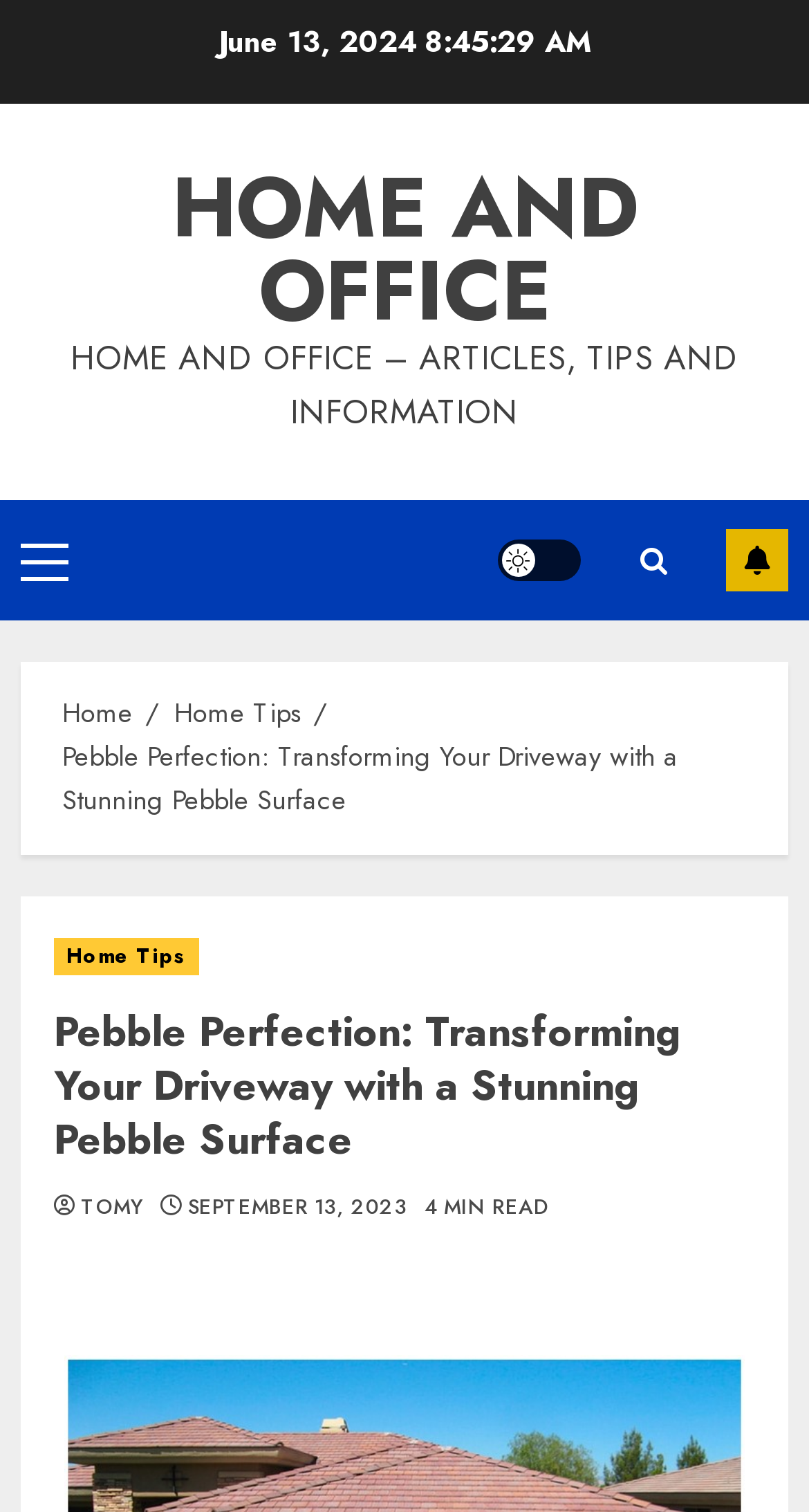Offer a detailed explanation of the webpage layout and contents.

The webpage is about Pebble Perfection, a service that transforms driveways into stunning pebble surfaces. At the top, there is a date "June 13, 2024" displayed. Below it, there is a main navigation menu with a link to "HOME AND OFFICE" and a description "HOME AND OFFICE – ARTICLES, TIPS AND INFORMATION". 

To the right of the navigation menu, there are several links and buttons, including "Primary Menu", a "Light/Dark Button", a search icon, and a "SUBSCRIBE" button. 

Below these elements, there is a breadcrumb navigation section with links to "Home", "Home Tips", and the current page "Pebble Perfection: Transforming Your Driveway with a Stunning Pebble Surface". 

The main content area has a header section with a link to "Home Tips" and a heading that matches the page title. Below the heading, there are links to "TOMY" and a date "SEPTEMBER 13, 2023", as well as a text indicating the article's reading time, "4 MIN READ".